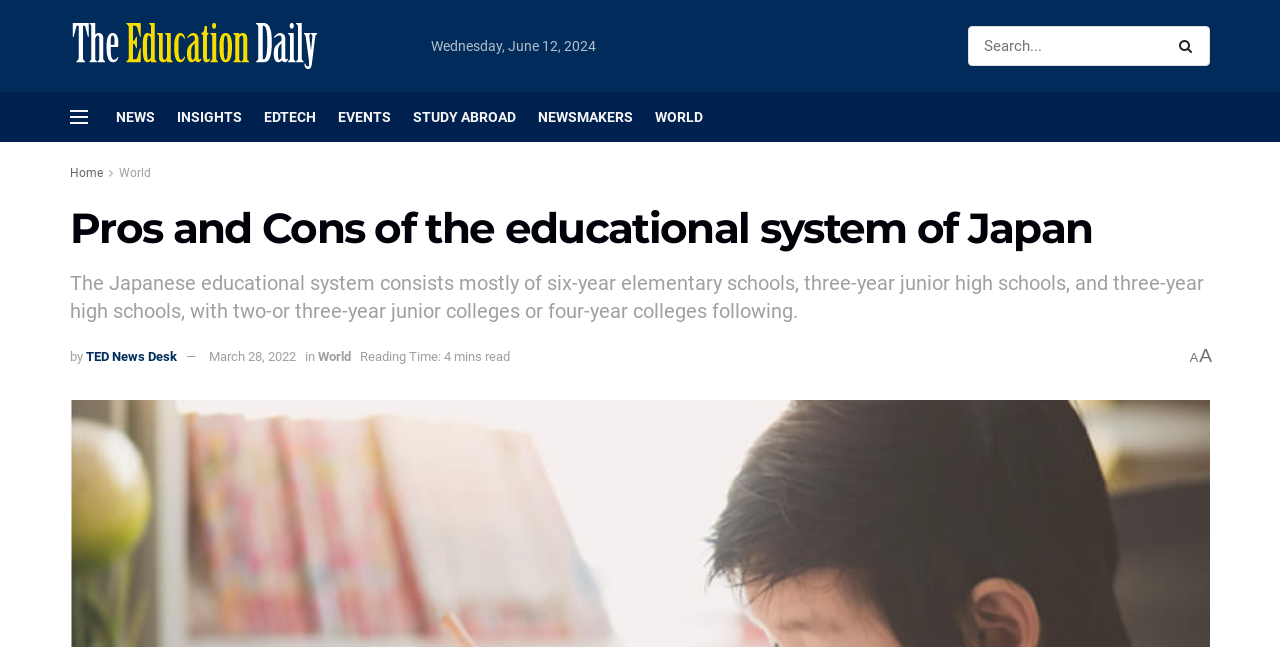How many navigation links are there in the top menu?
Using the picture, provide a one-word or short phrase answer.

7